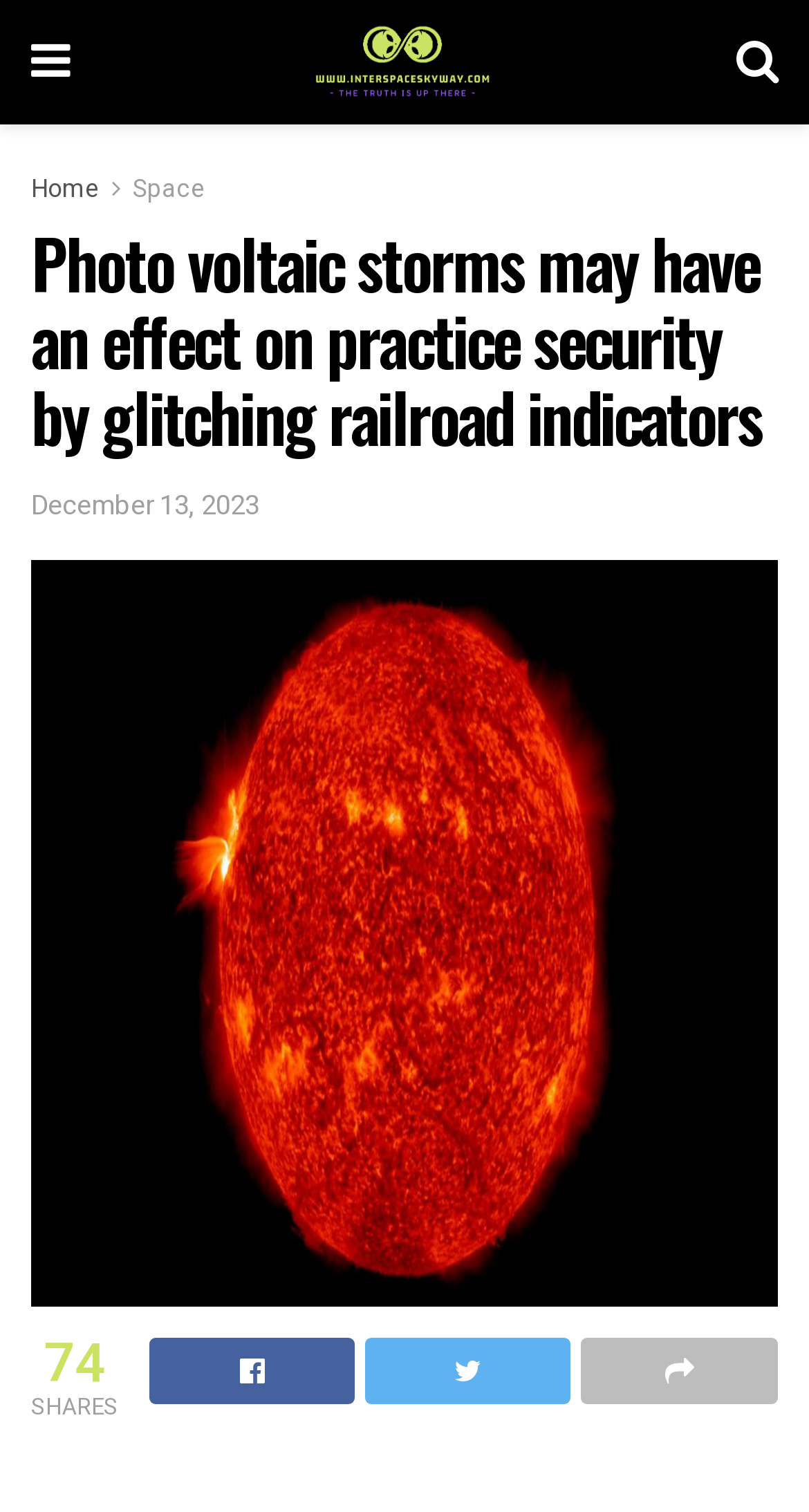Answer succinctly with a single word or phrase:
How many times has the article been shared?

74